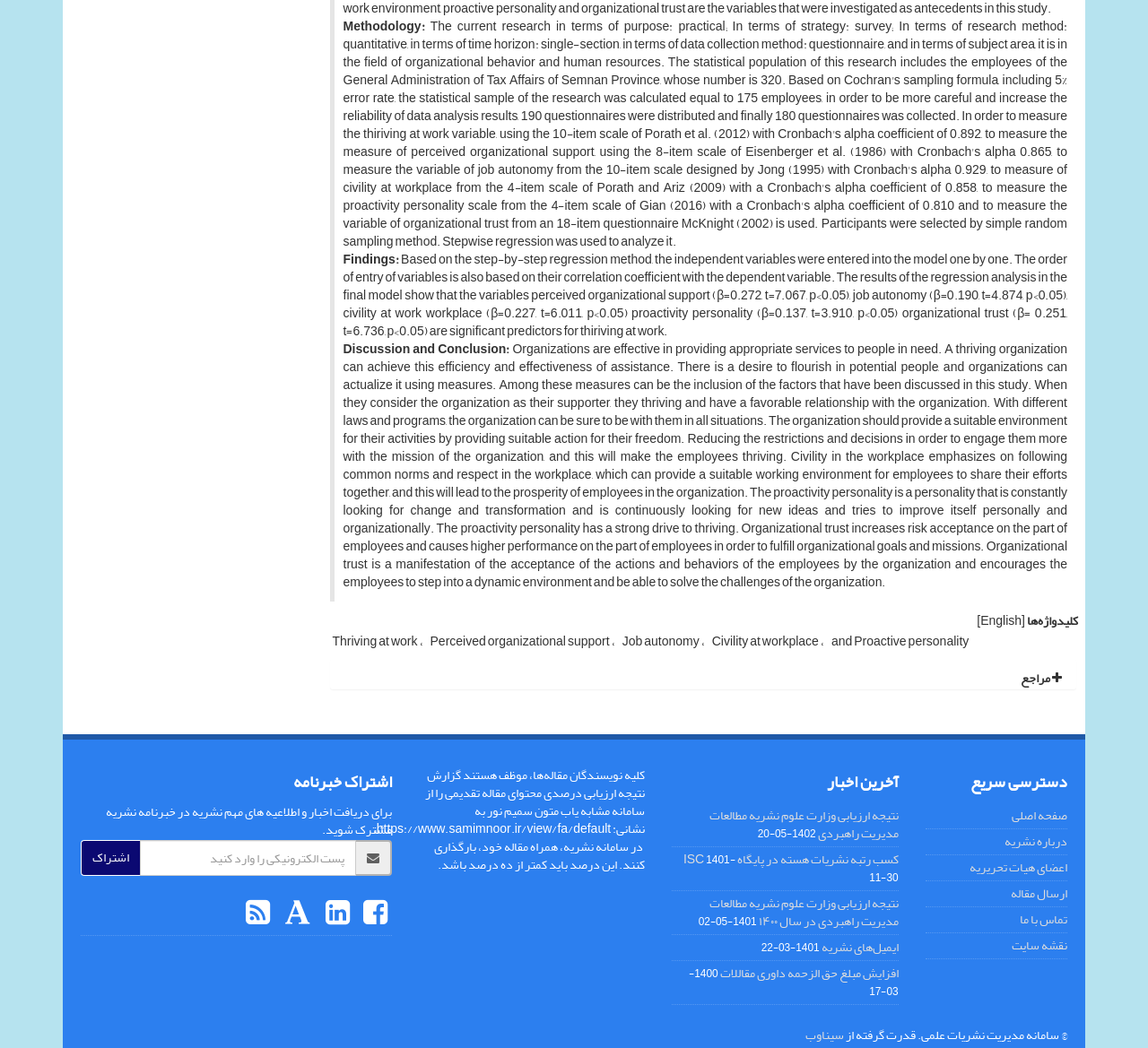What is the purpose of organizational trust?
Look at the image and answer the question with a single word or phrase.

Increases risk acceptance